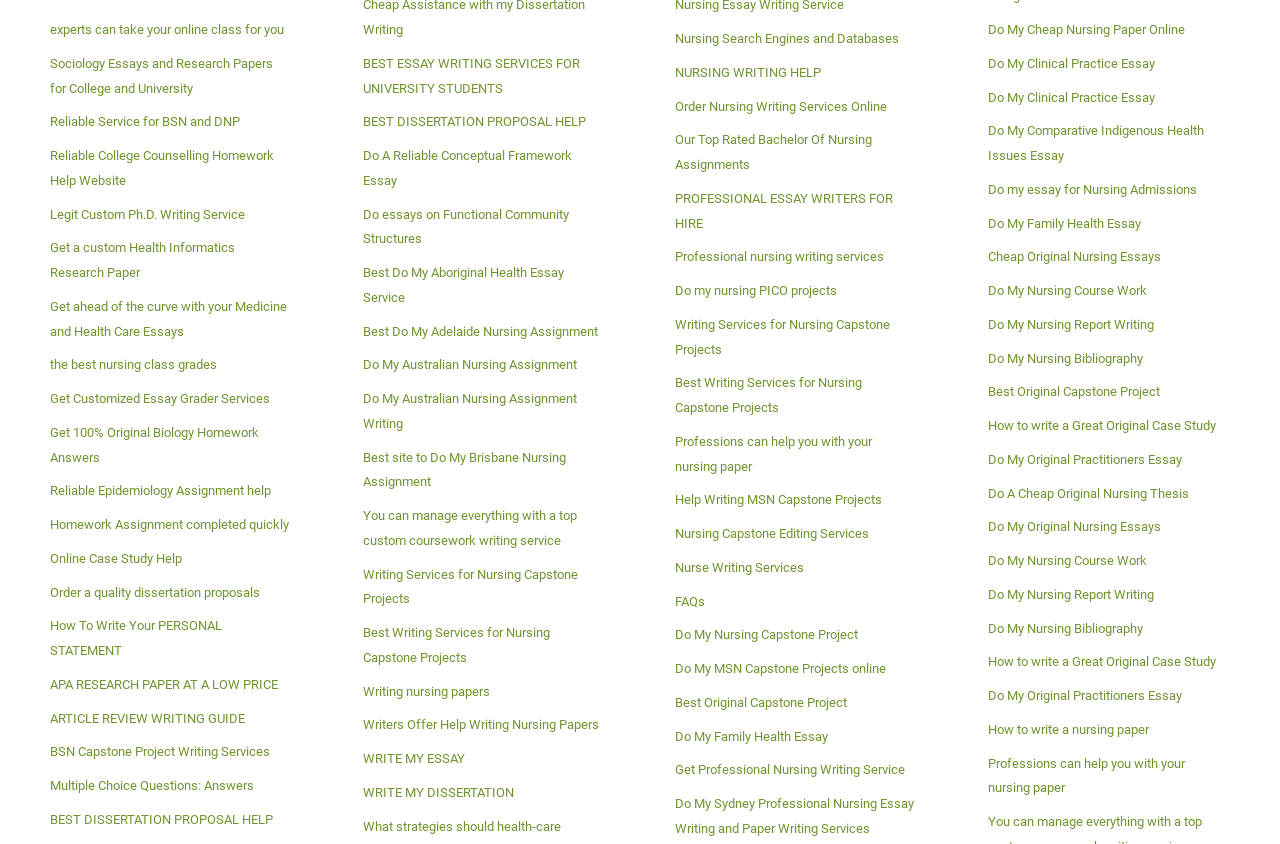Can you find the bounding box coordinates for the element that needs to be clicked to execute this instruction: "Get 100% Original Biology Homework Answers"? The coordinates should be given as four float numbers between 0 and 1, i.e., [left, top, right, bottom].

[0.039, 0.494, 0.228, 0.563]